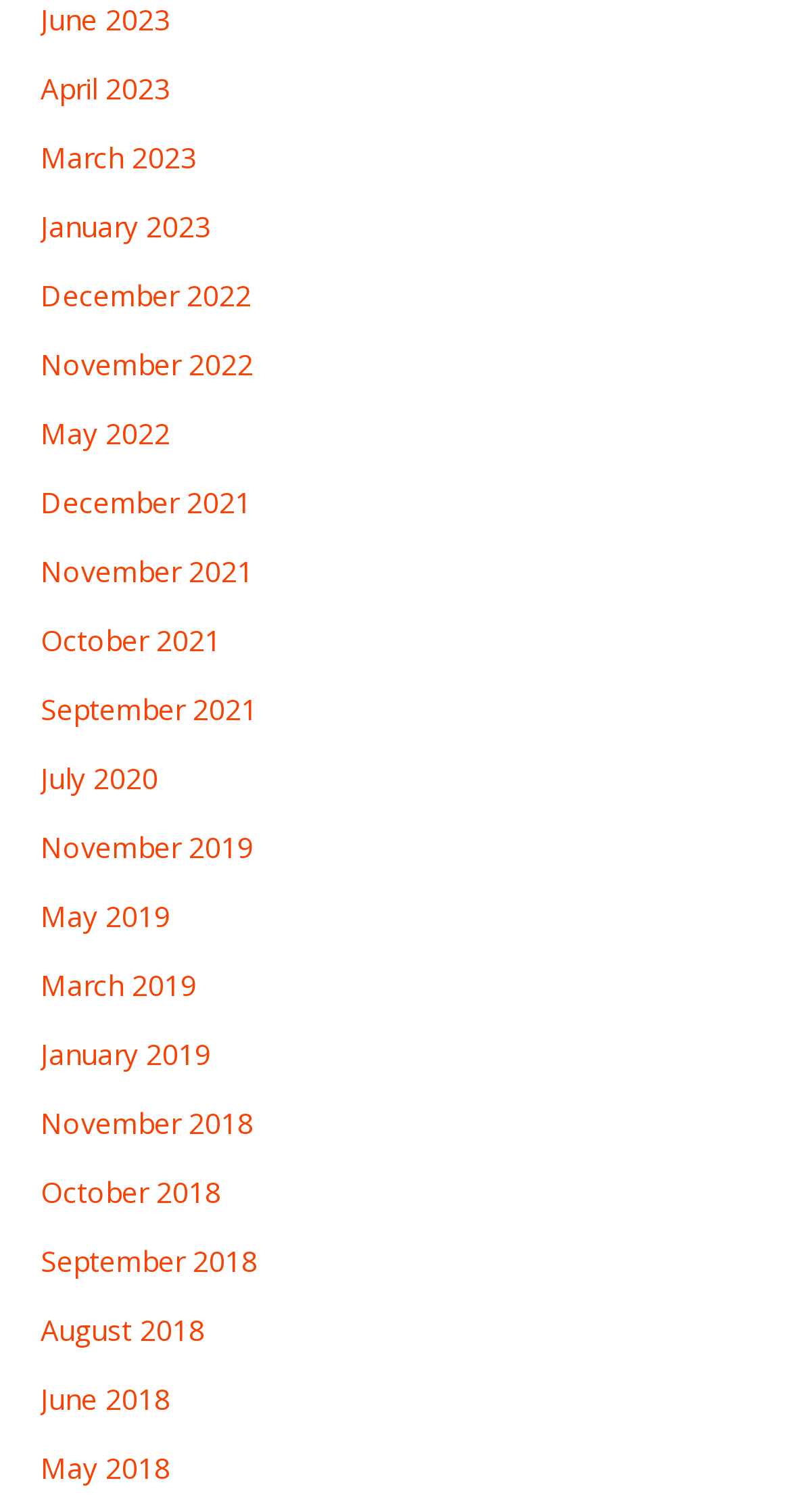Specify the bounding box coordinates for the region that must be clicked to perform the given instruction: "view April 2023".

[0.051, 0.046, 0.215, 0.071]